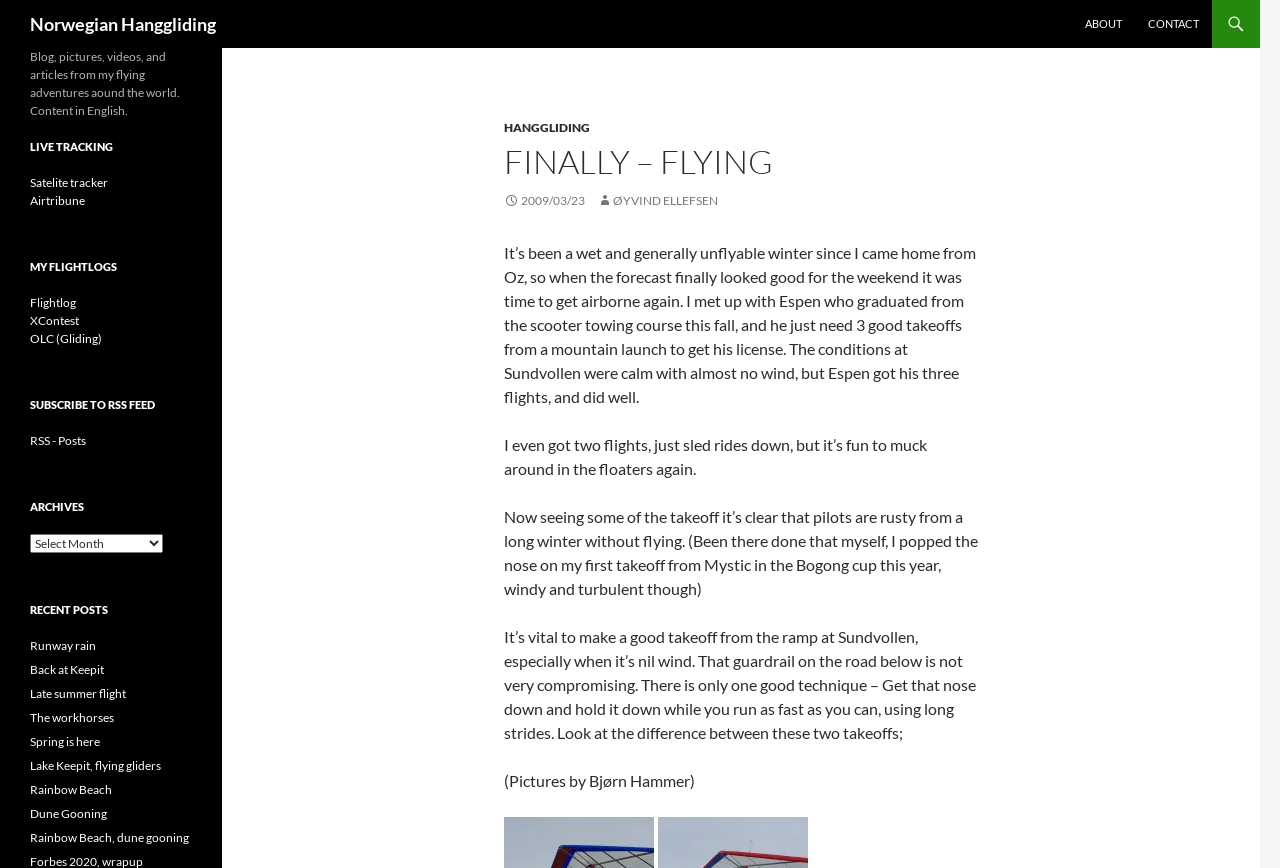Refer to the element description Rainbow Beach and identify the corresponding bounding box in the screenshot. Format the coordinates as (top-left x, top-left y, bottom-right x, bottom-right y) with values in the range of 0 to 1.

[0.023, 0.901, 0.088, 0.918]